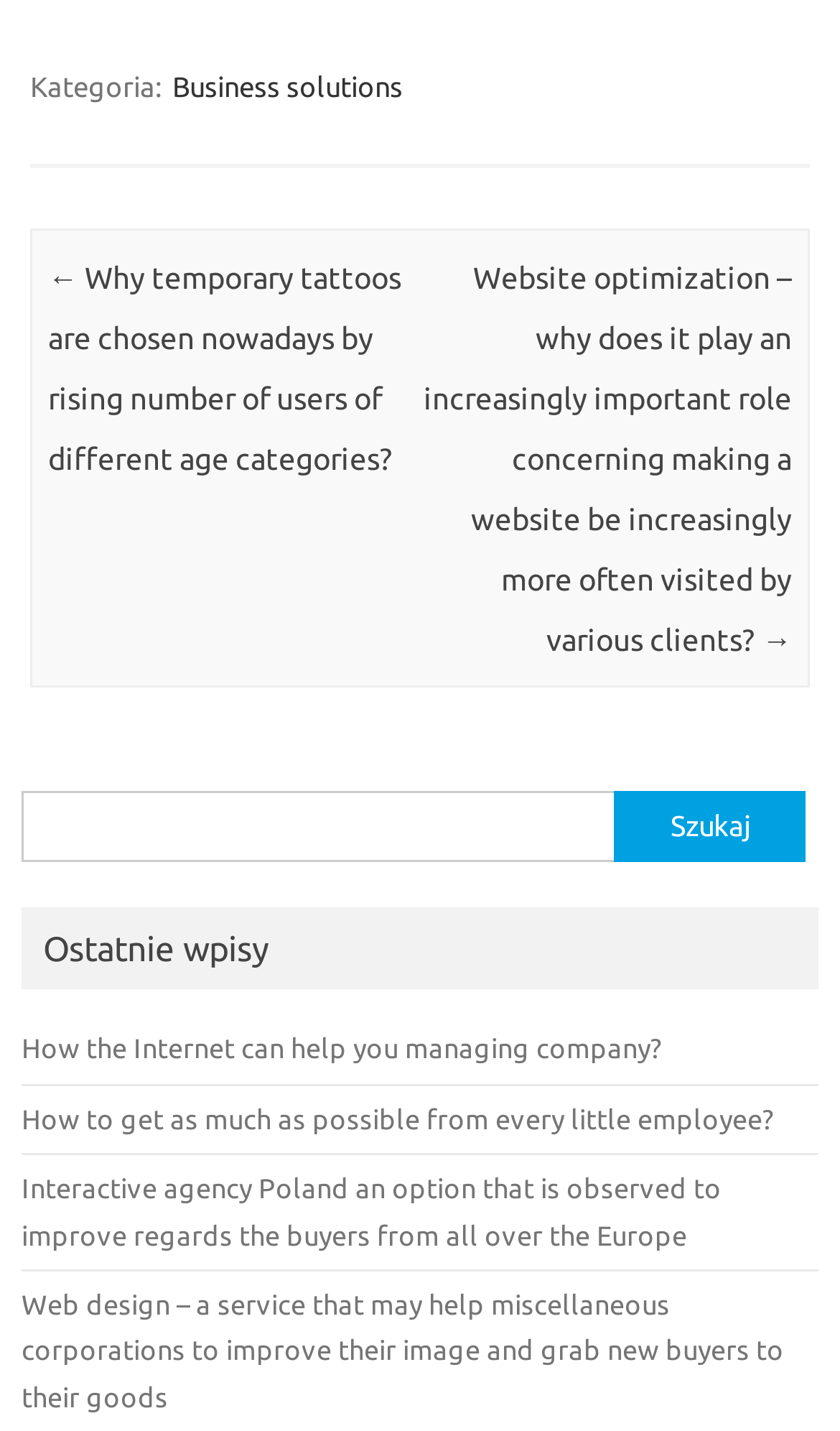Can you pinpoint the bounding box coordinates for the clickable element required for this instruction: "Read 'Why temporary tattoos are chosen nowadays by rising number of users of different age categories?'"? The coordinates should be four float numbers between 0 and 1, i.e., [left, top, right, bottom].

[0.057, 0.182, 0.478, 0.332]